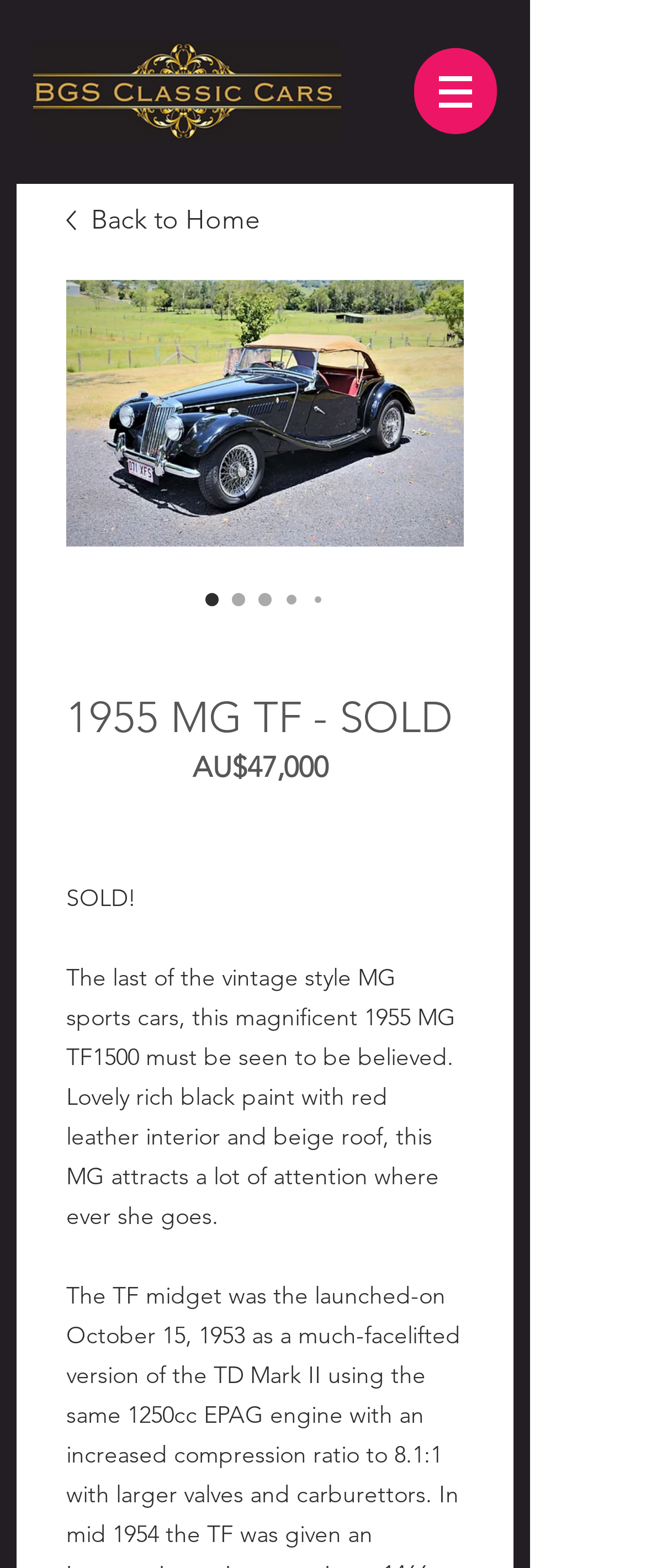Describe in detail what you see on the webpage.

This webpage is about a 1955 MG TF1500 sports car that has been sold. At the top left, there is a link with no text. To the right of it, there is a navigation menu labeled "Site" with a button that has a popup menu. The button is accompanied by a small image. Below the navigation menu, there is a large image of the MG TF1500 with the text "1955 MG TF - SOLD" written above it. 

On the left side of the page, there is a heading that also reads "1955 MG TF - SOLD". Below the heading, there is a radio button group with five options, all labeled "1955 MG TF - SOLD", but only one of them is checked. 

To the right of the radio button group, there is a section displaying the price of the car, "AU$47,000", with a label "Price" above it. Below the price, there is a text "SOLD!" in bold, followed by a brief description of the car, which mentions its rich black paint, red leather interior, and beige roof. The description also highlights that the car attracts a lot of attention wherever it goes.